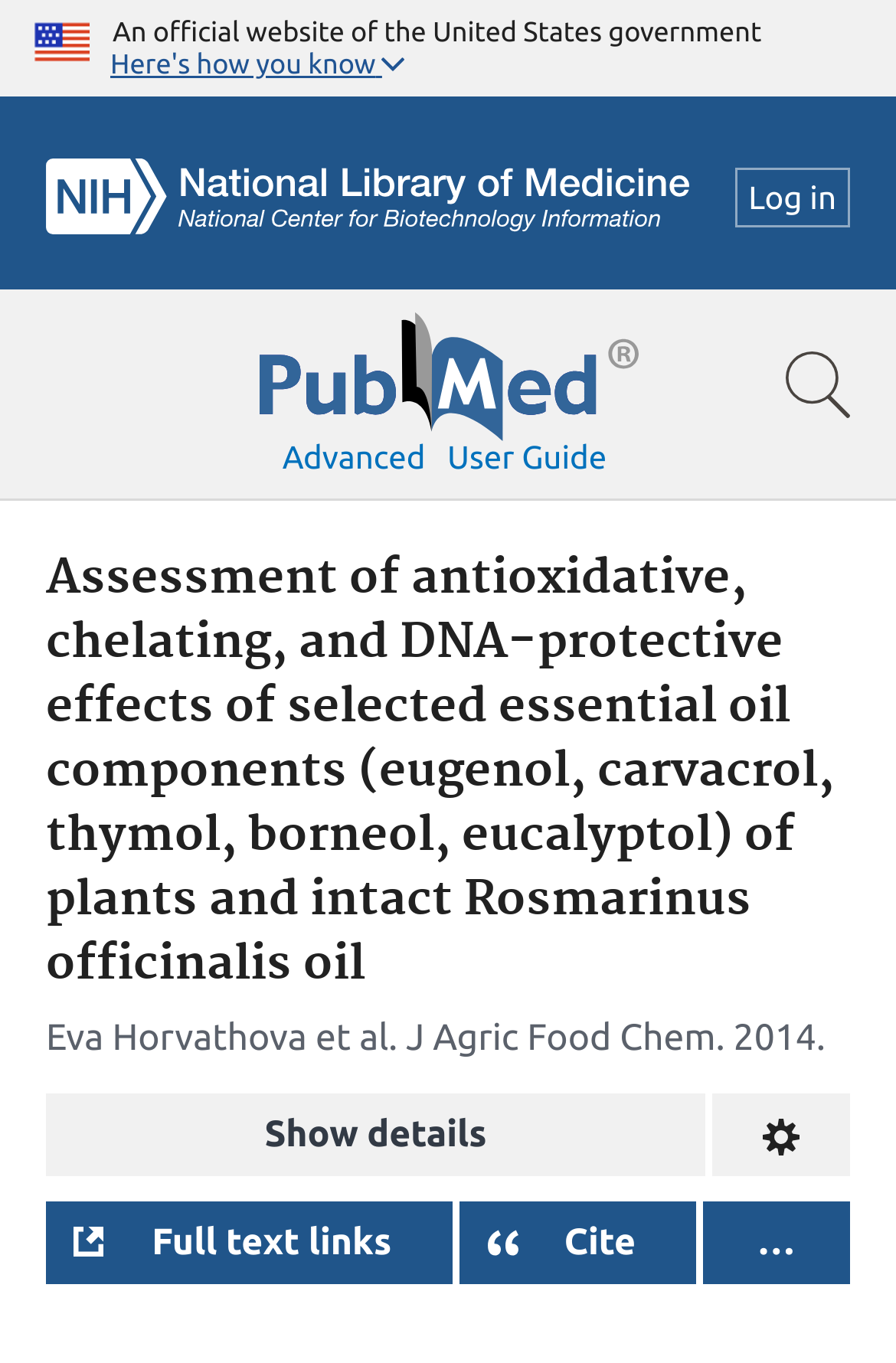How many buttons are below the header?
From the screenshot, supply a one-word or short-phrase answer.

4